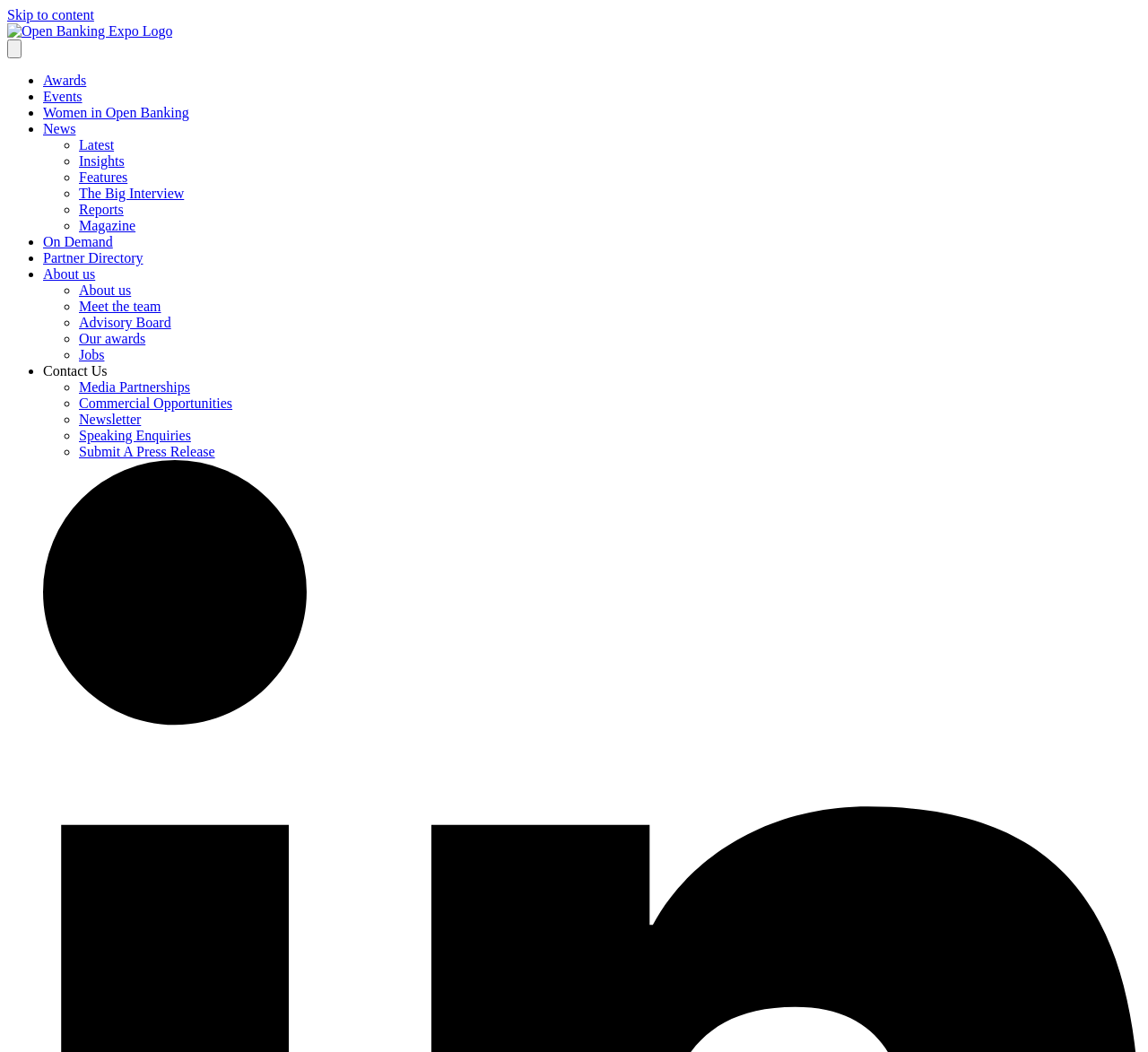Provide your answer to the question using just one word or phrase: What is the last item in the menu?

Submit A Press Release